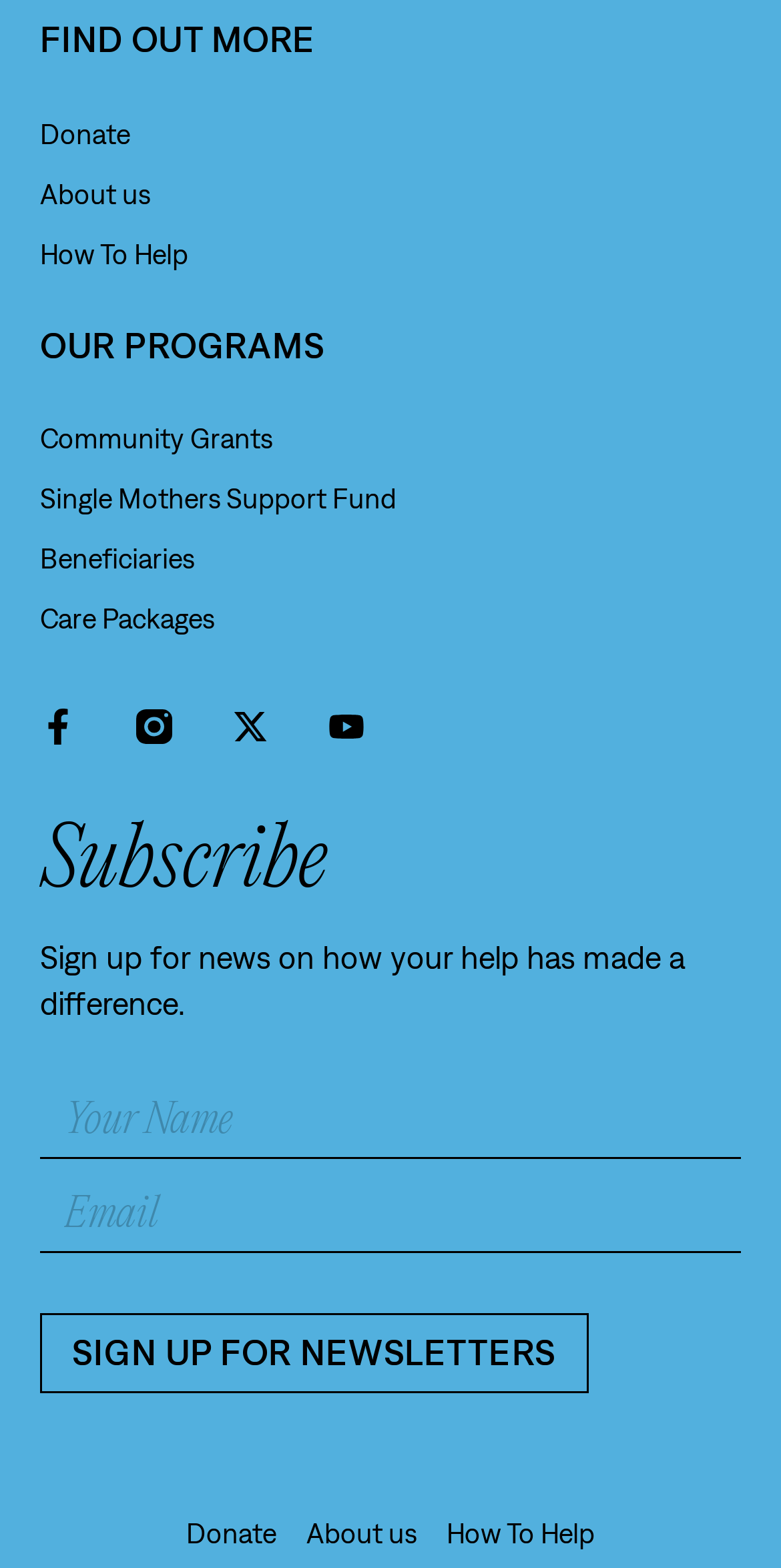Based on what you see in the screenshot, provide a thorough answer to this question: What type of programs does the charity offer?

The website has a section titled 'OUR PROGRAMS' which lists links to 'Community Grants', 'Single Mothers Support Fund', 'Beneficiaries', and 'Care Packages', indicating that the charity offers these types of programs.